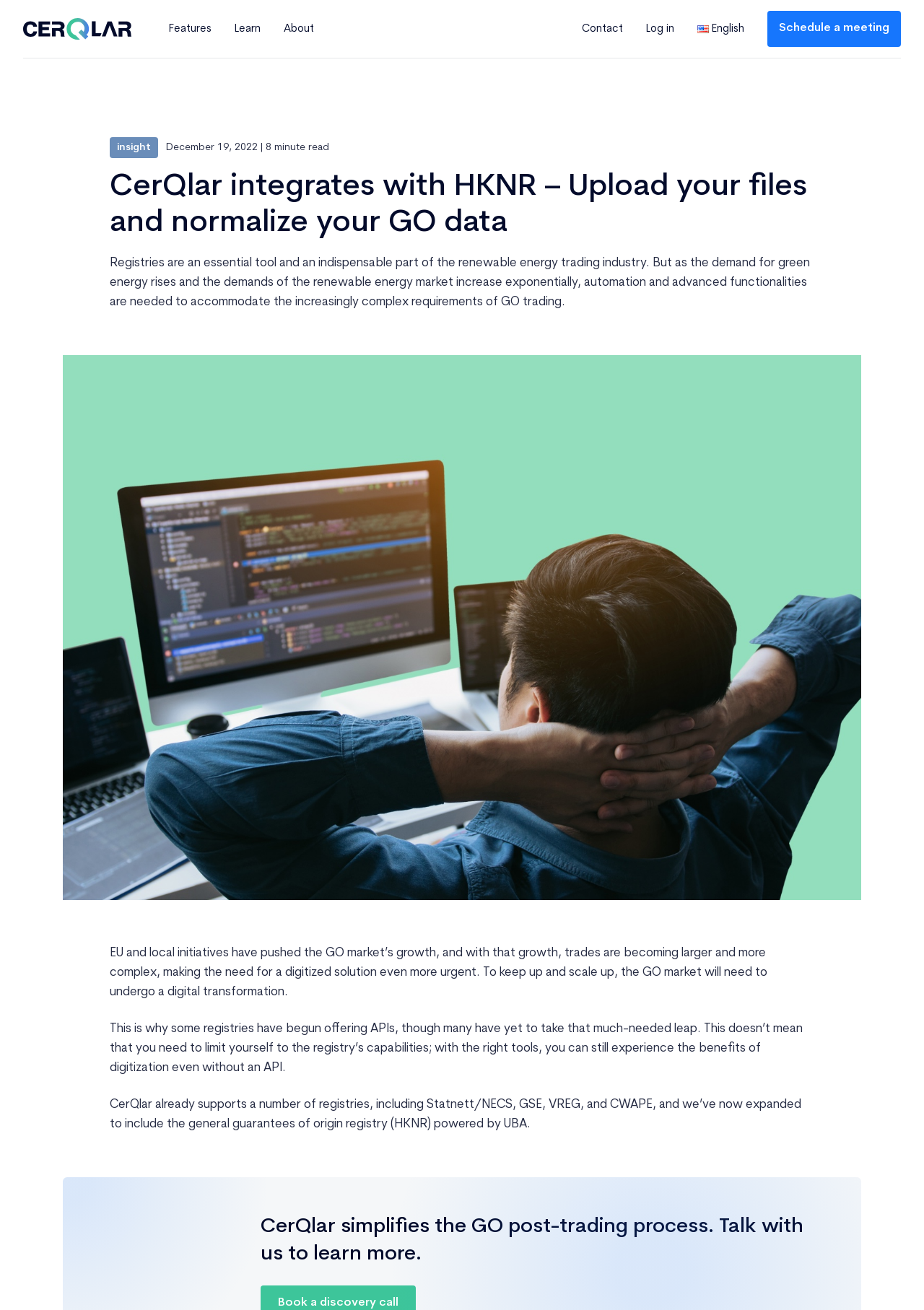What is the logo of the website?
Based on the image, please offer an in-depth response to the question.

The logo of the website is located at the top left corner of the webpage, and it is an image with the text 'Crq logo'.